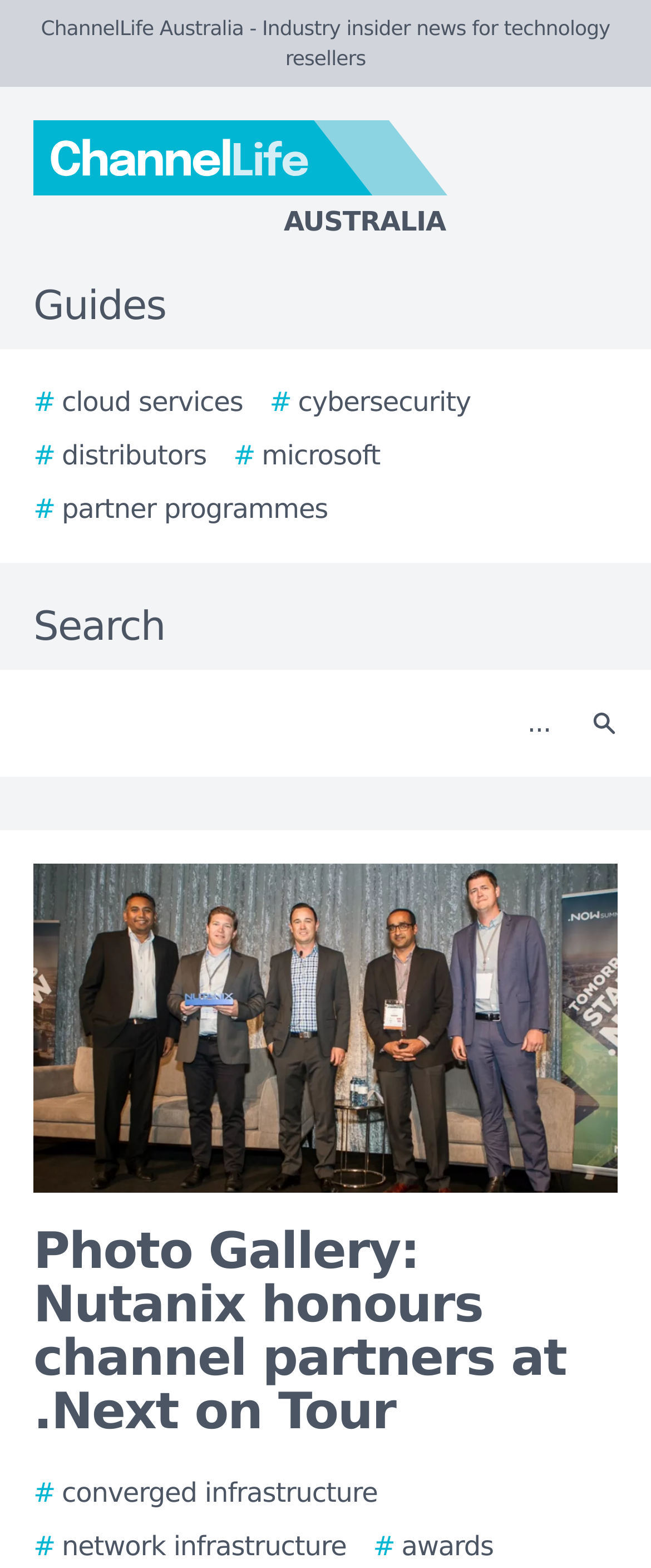Identify the bounding box coordinates of the region I need to click to complete this instruction: "Read the photo gallery".

[0.051, 0.782, 0.949, 0.919]